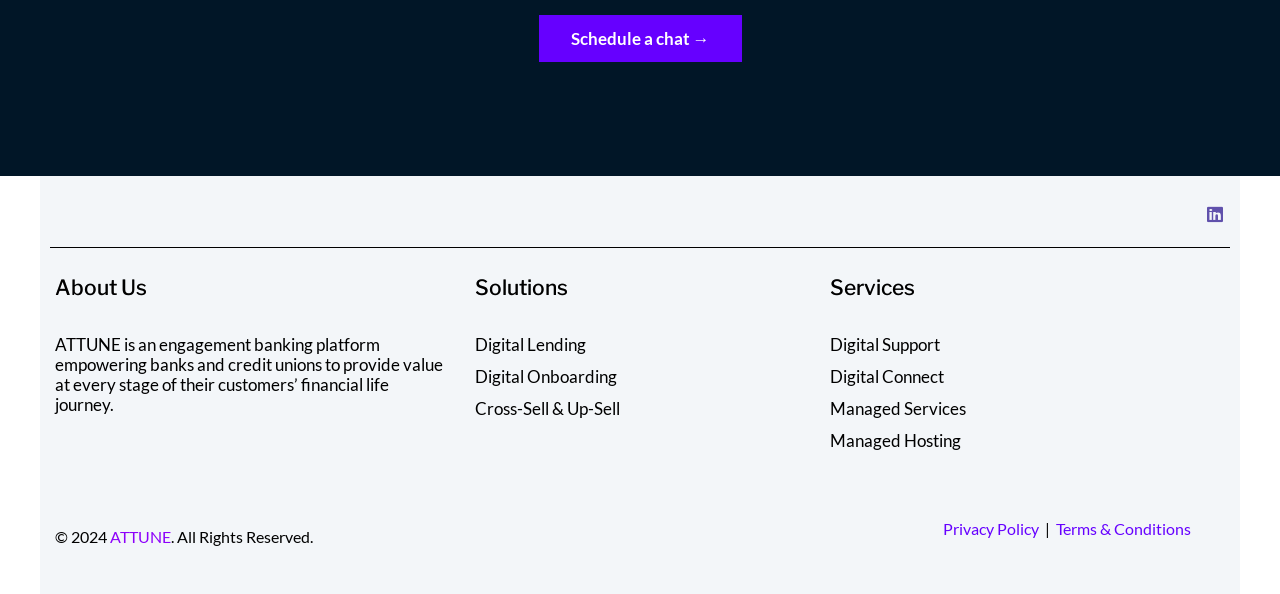Find the bounding box coordinates of the area that needs to be clicked in order to achieve the following instruction: "View Terms & Conditions". The coordinates should be specified as four float numbers between 0 and 1, i.e., [left, top, right, bottom].

[0.825, 0.874, 0.931, 0.906]